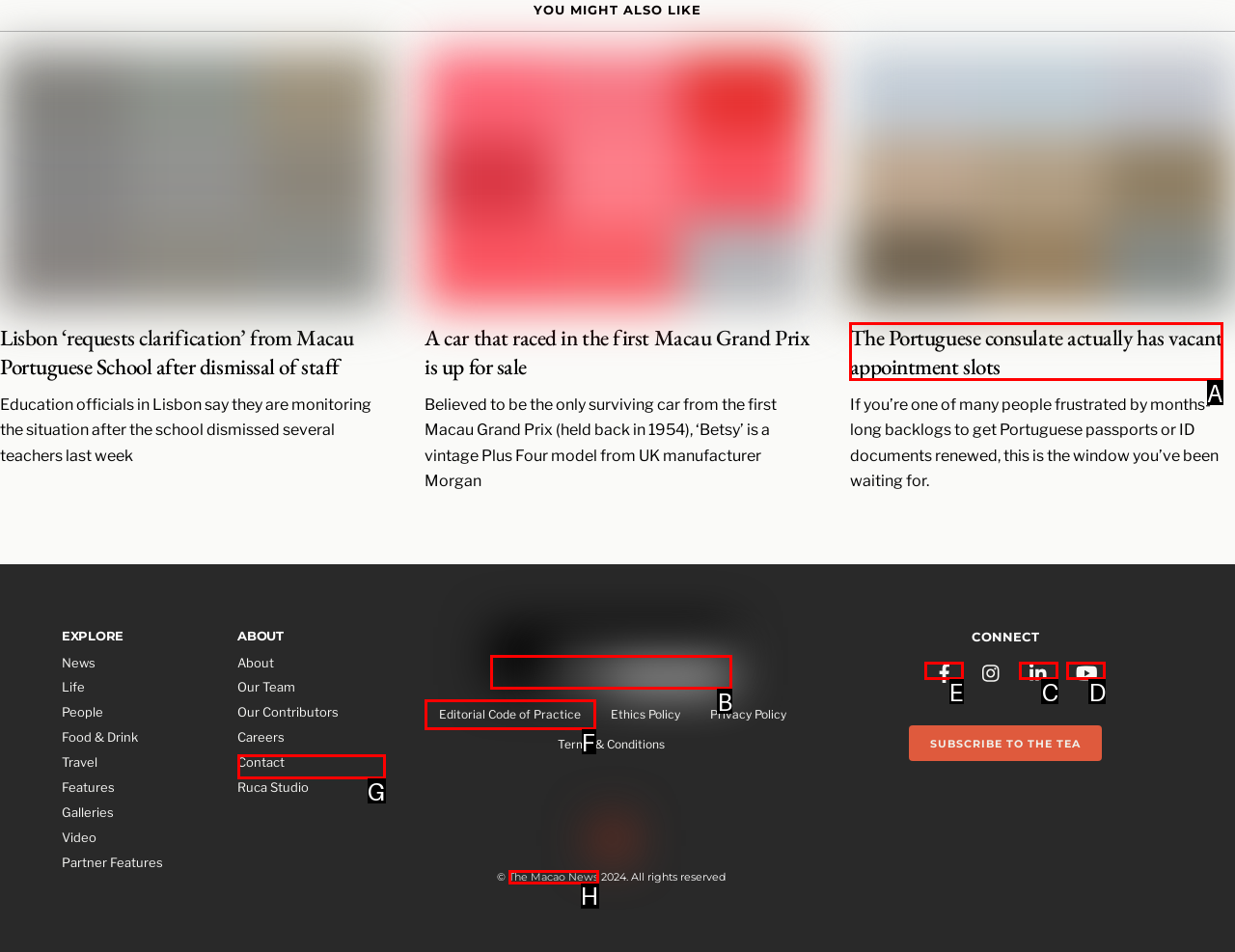Identify the correct HTML element to click to accomplish this task: Follow Macao News on Facebook
Respond with the letter corresponding to the correct choice.

E